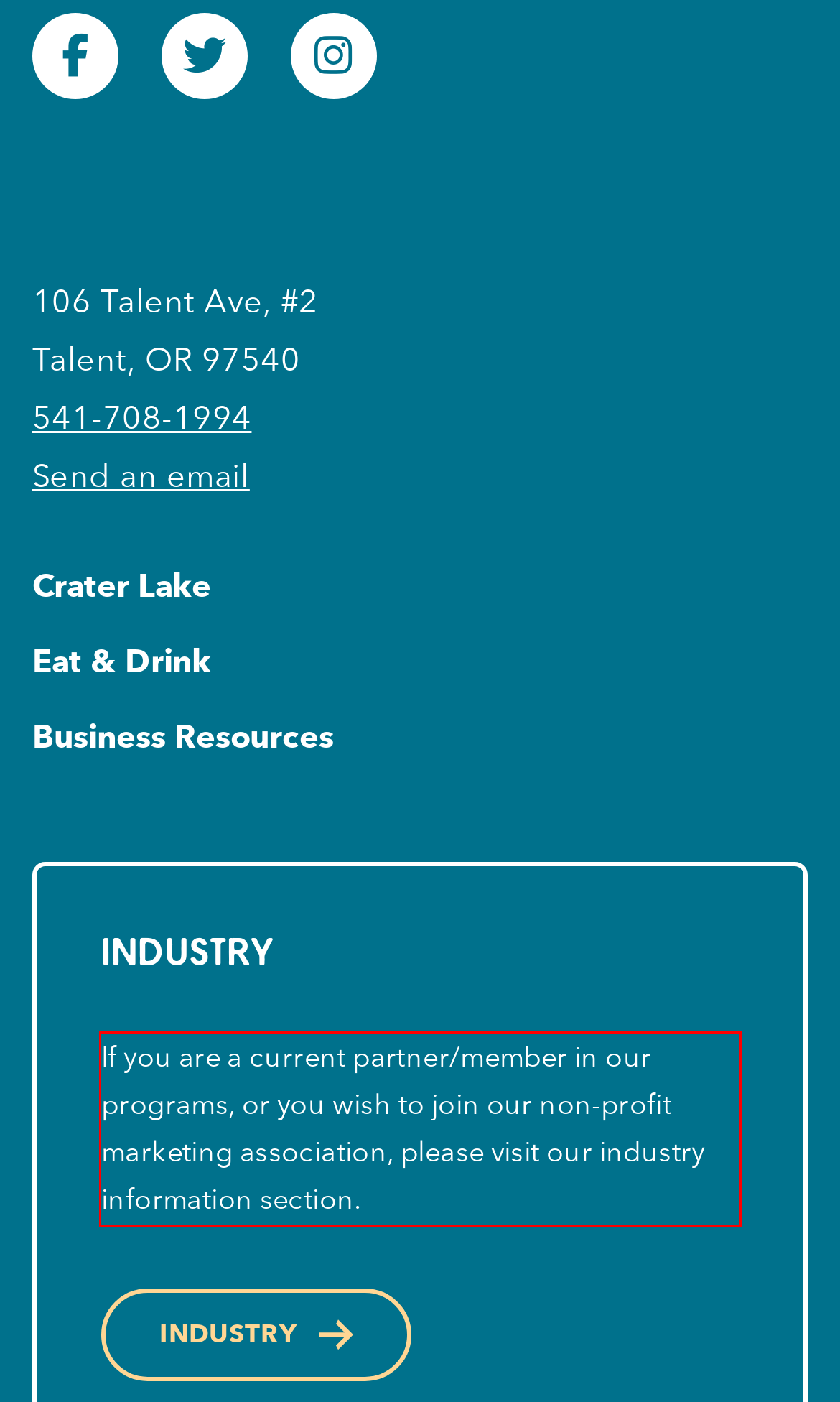You have a screenshot of a webpage where a UI element is enclosed in a red rectangle. Perform OCR to capture the text inside this red rectangle.

If you are a current partner/member in our programs, or you wish to join our non-profit marketing association, please visit our industry information section.